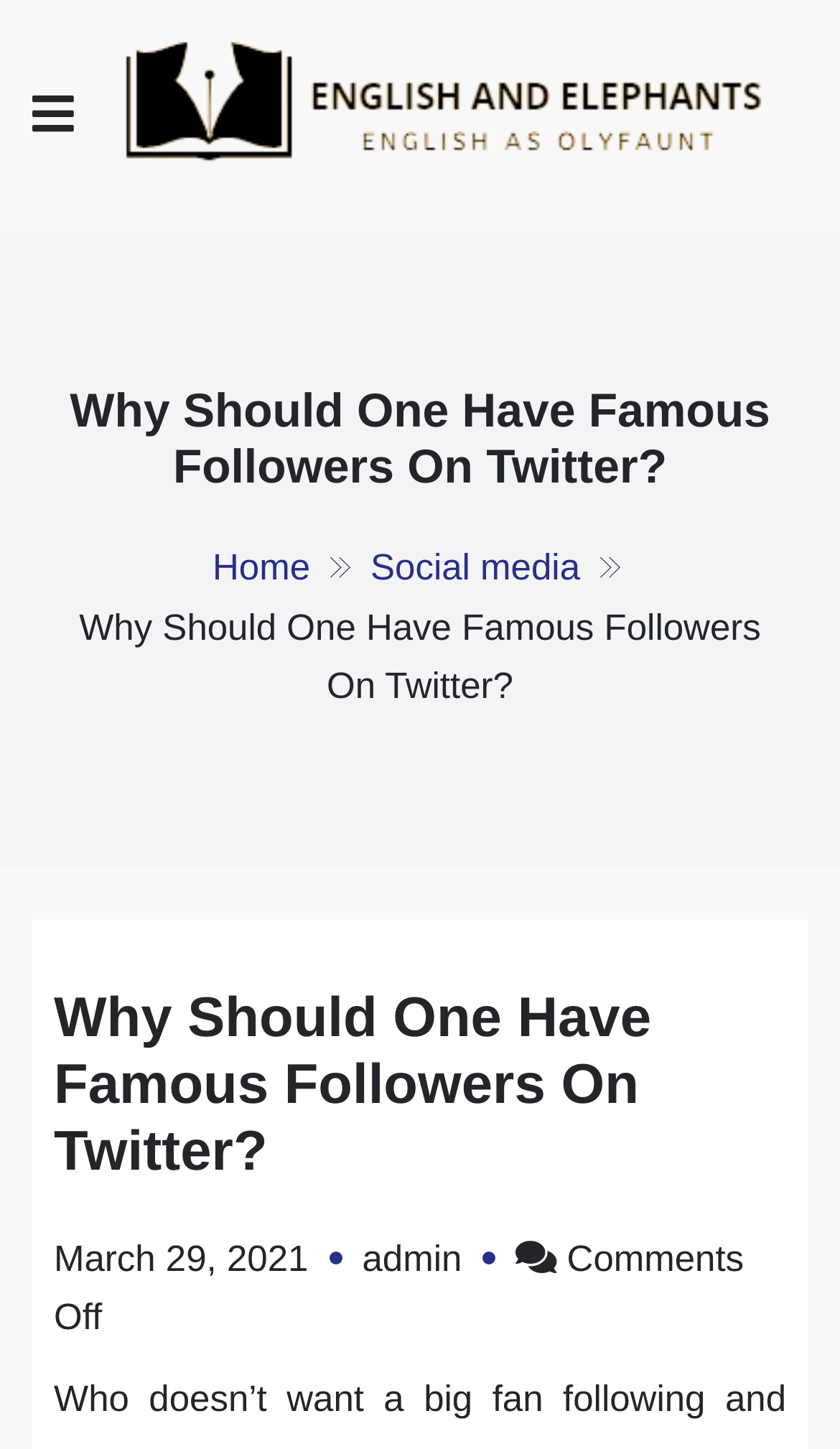Given the webpage screenshot and the description, determine the bounding box coordinates (top-left x, top-left y, bottom-right x, bottom-right y) that define the location of the UI element matching this description: Social media

[0.441, 0.378, 0.691, 0.406]